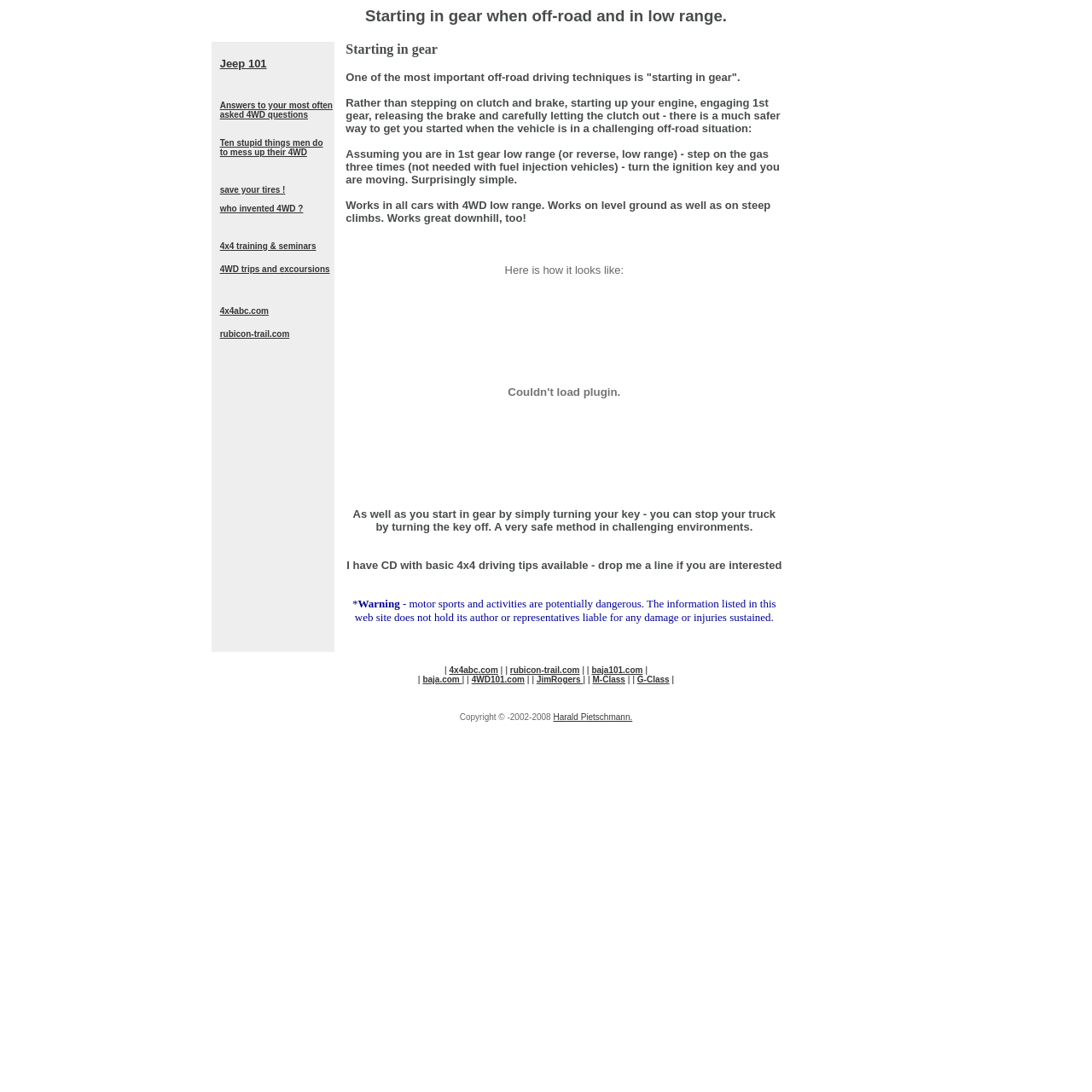Identify the bounding box coordinates for the region of the element that should be clicked to carry out the instruction: "Read about 'Starting in gear'". The bounding box coordinates should be four float numbers between 0 and 1, i.e., [left, top, right, bottom].

[0.317, 0.038, 0.717, 0.597]